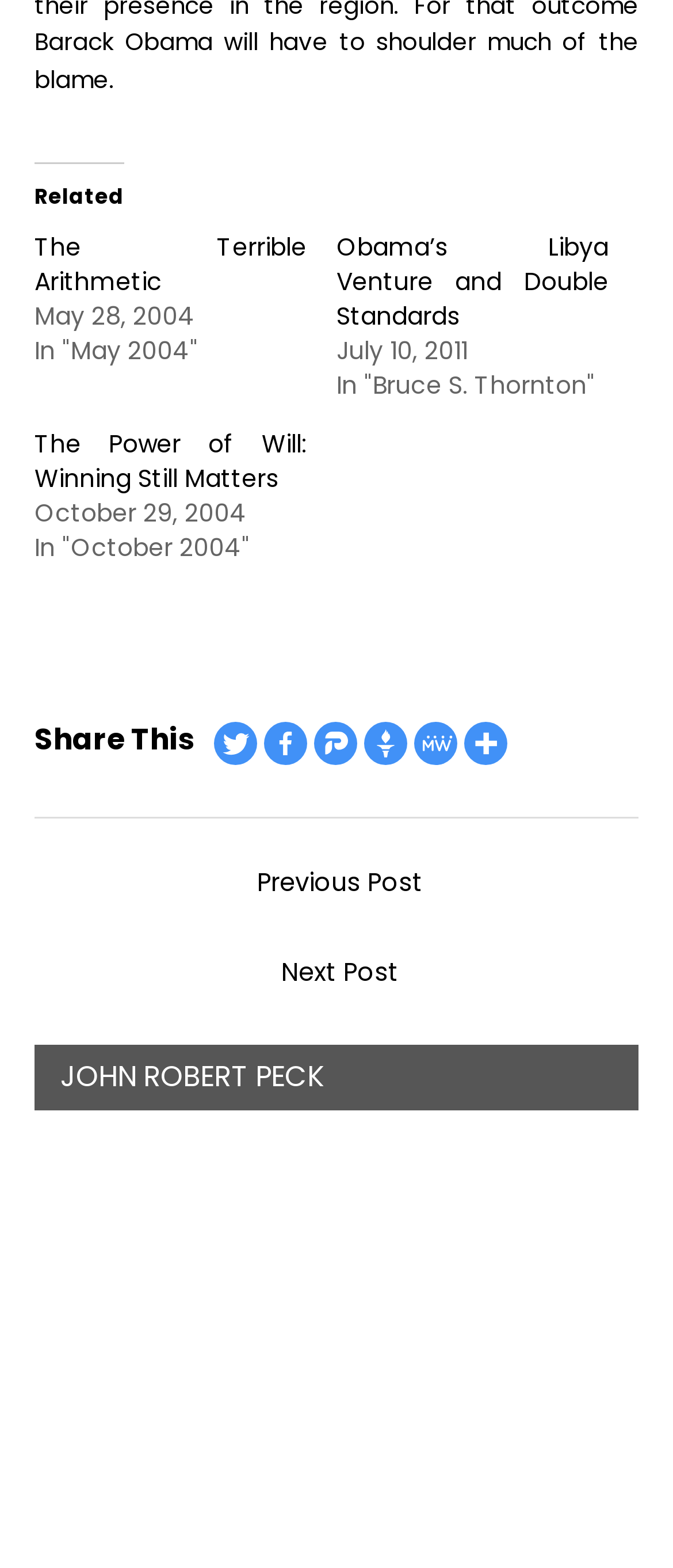Could you provide the bounding box coordinates for the portion of the screen to click to complete this instruction: "Go to the previous post"?

[0.056, 0.547, 0.954, 0.584]